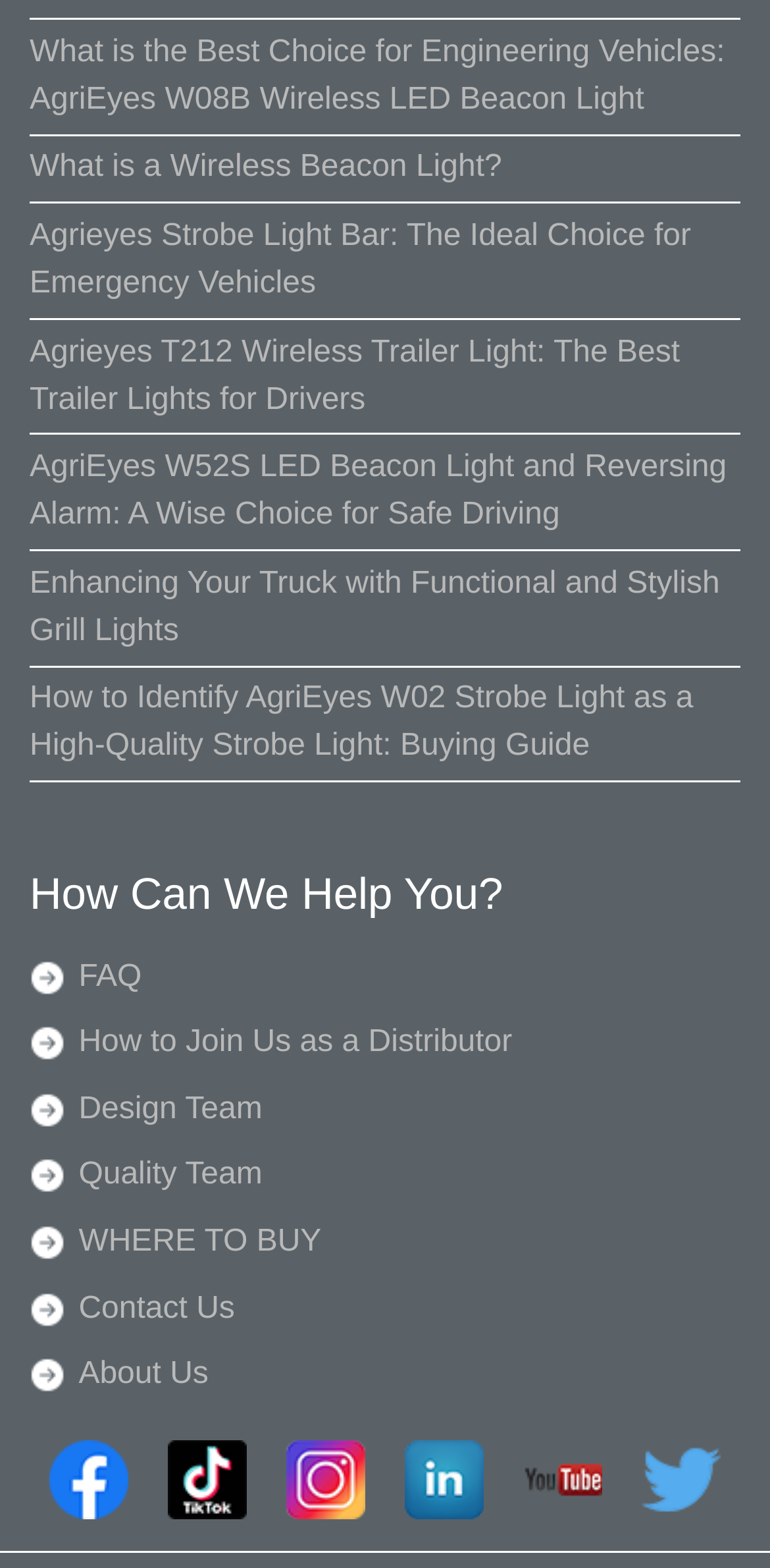What is the 'Design Team' link related to?
From the details in the image, answer the question comprehensively.

The 'Design Team' link is likely related to company information, possibly providing details about the team responsible for designing AgriEyes products or the company's design philosophy.